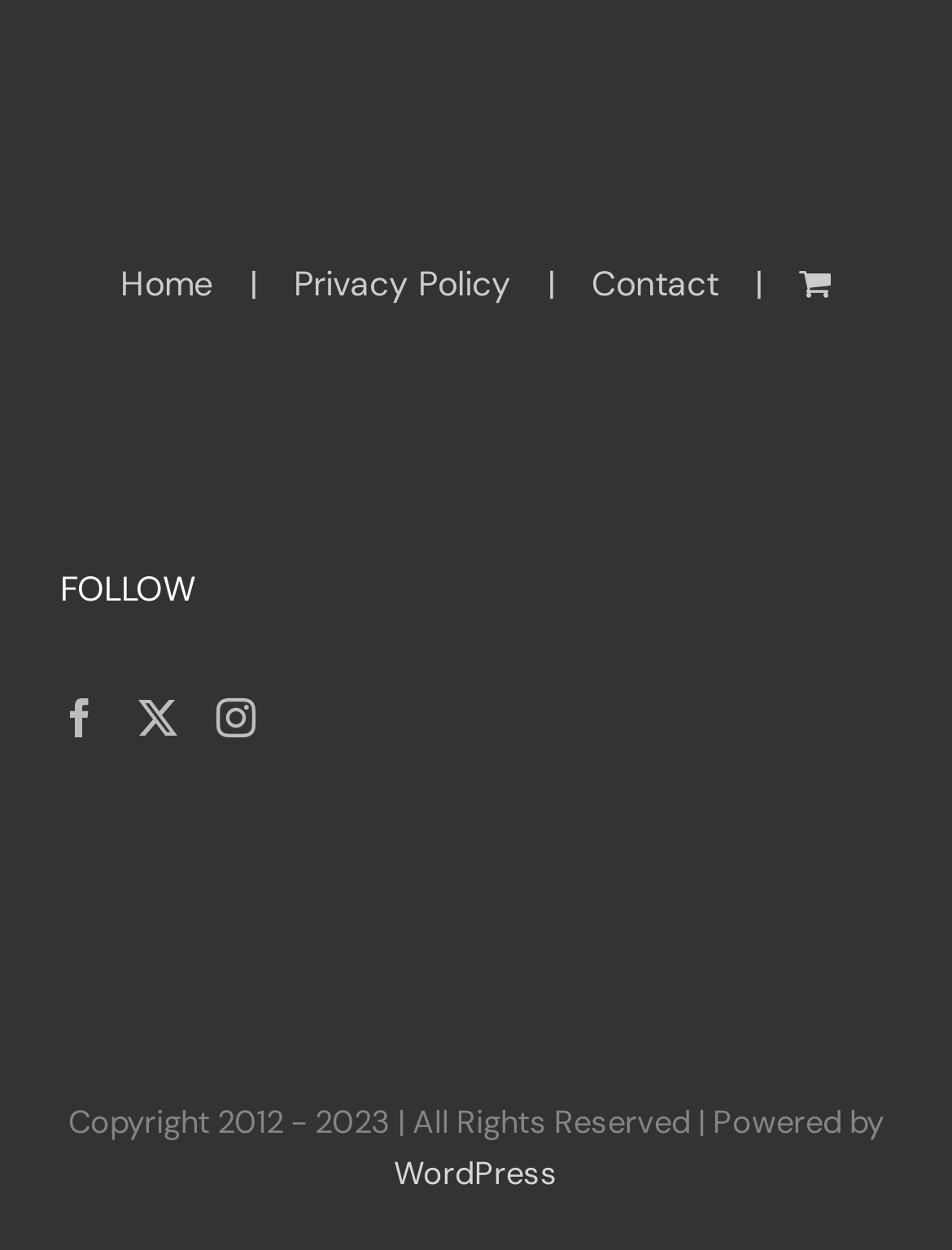Provide the bounding box coordinates of the HTML element described as: "aria-label="Twitter" title="Twitter"". The bounding box coordinates should be four float numbers between 0 and 1, i.e., [left, top, right, bottom].

[0.146, 0.559, 0.187, 0.59]